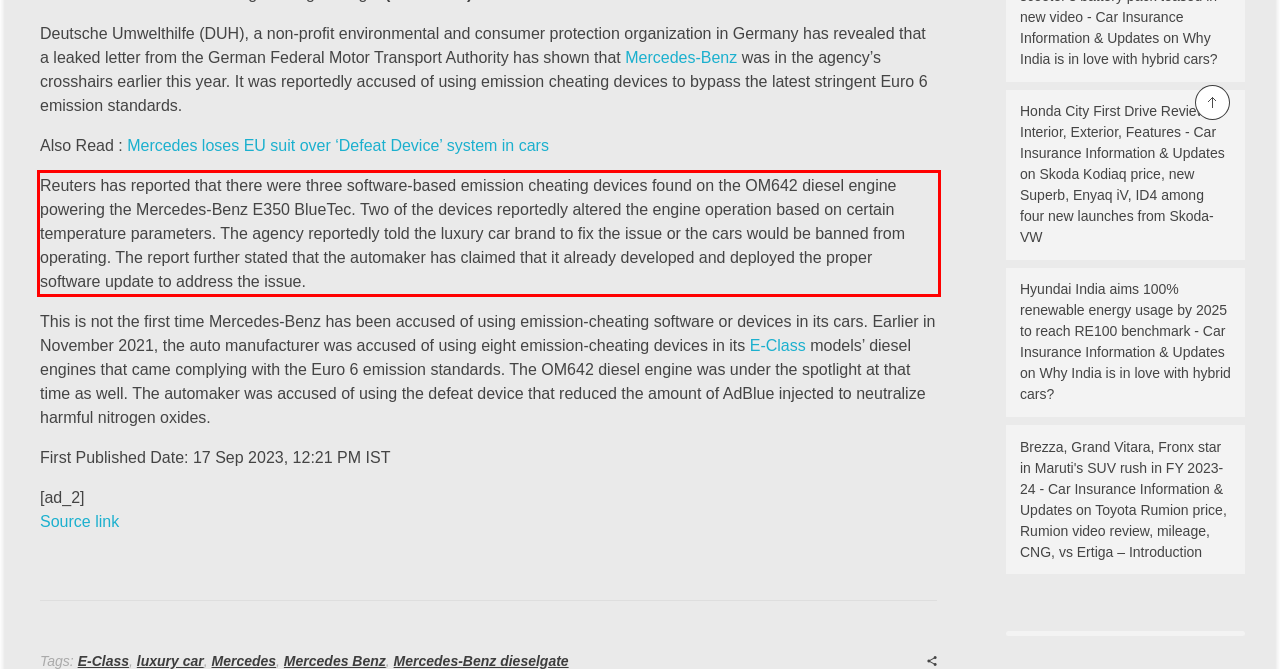Given a screenshot of a webpage, locate the red bounding box and extract the text it encloses.

Reuters has reported that there were three software-based emission cheating devices found on the OM642 diesel engine powering the Mercedes-Benz E350 BlueTec. Two of the devices reportedly altered the engine operation based on certain temperature parameters. The agency reportedly told the luxury car brand to fix the issue or the cars would be banned from operating. The report further stated that the automaker has claimed that it already developed and deployed the proper software update to address the issue.